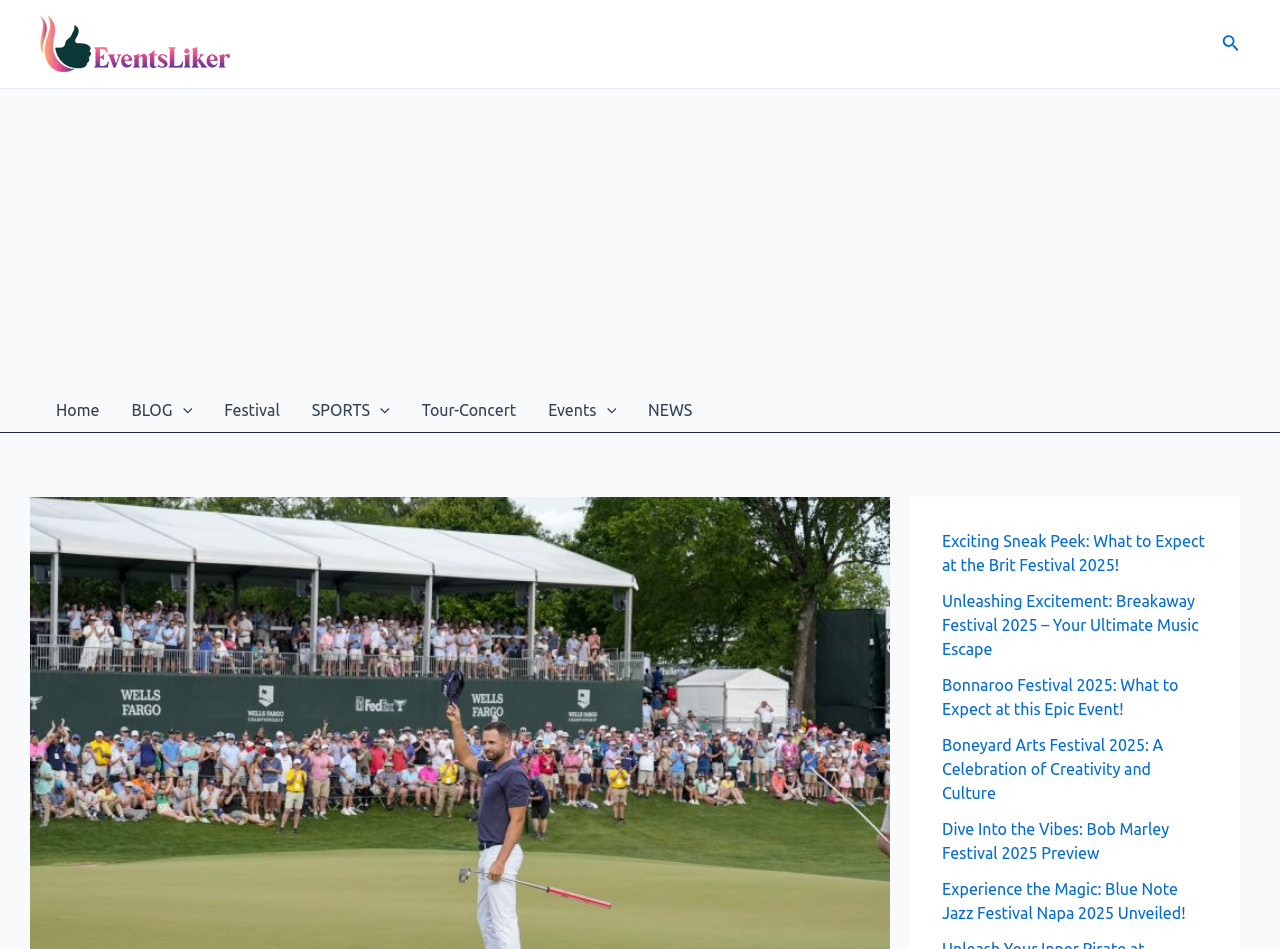Determine the bounding box coordinates of the area to click in order to meet this instruction: "View Audemars Piguet Replica".

None